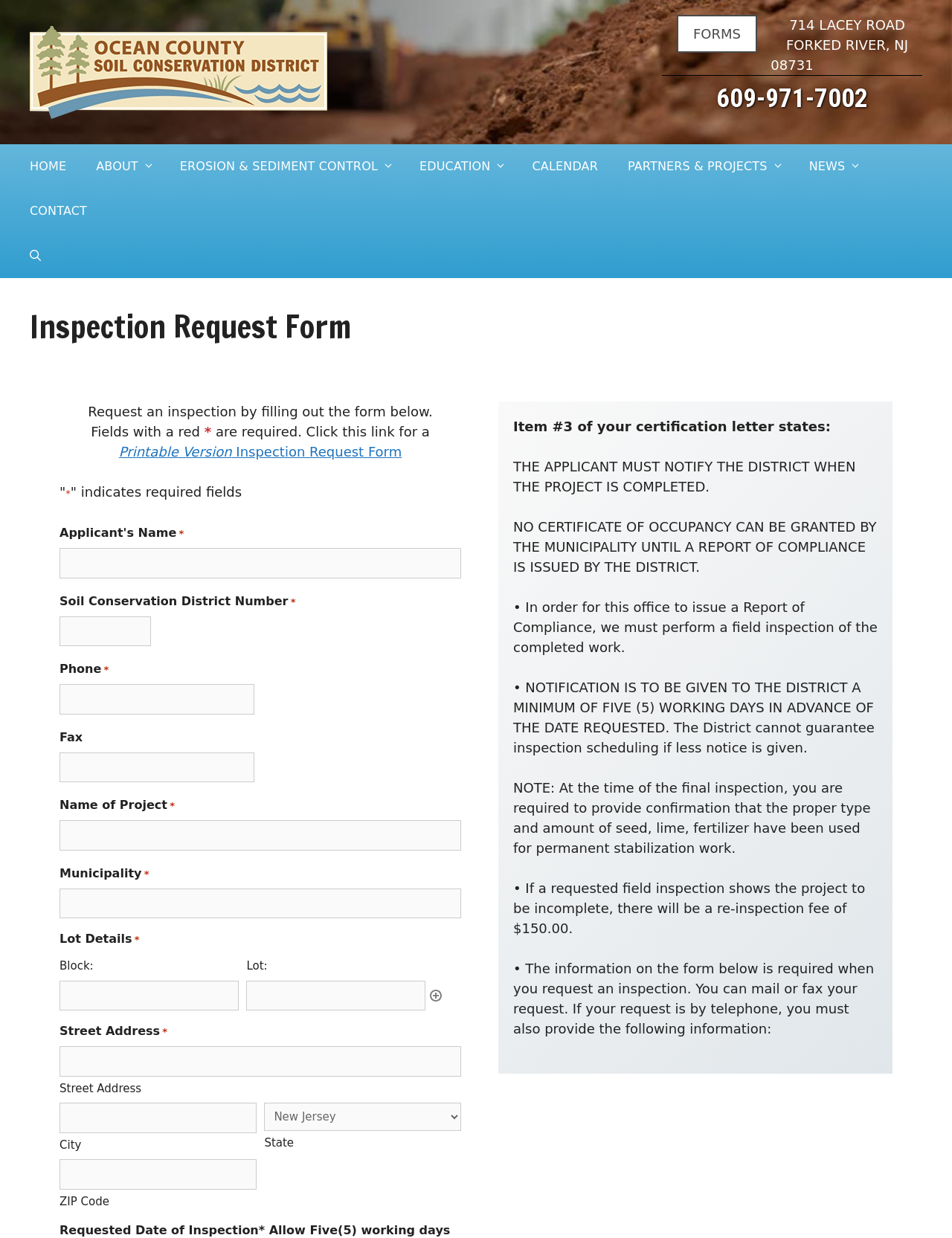Show the bounding box coordinates for the HTML element as described: "name="input_4"".

[0.062, 0.608, 0.267, 0.632]